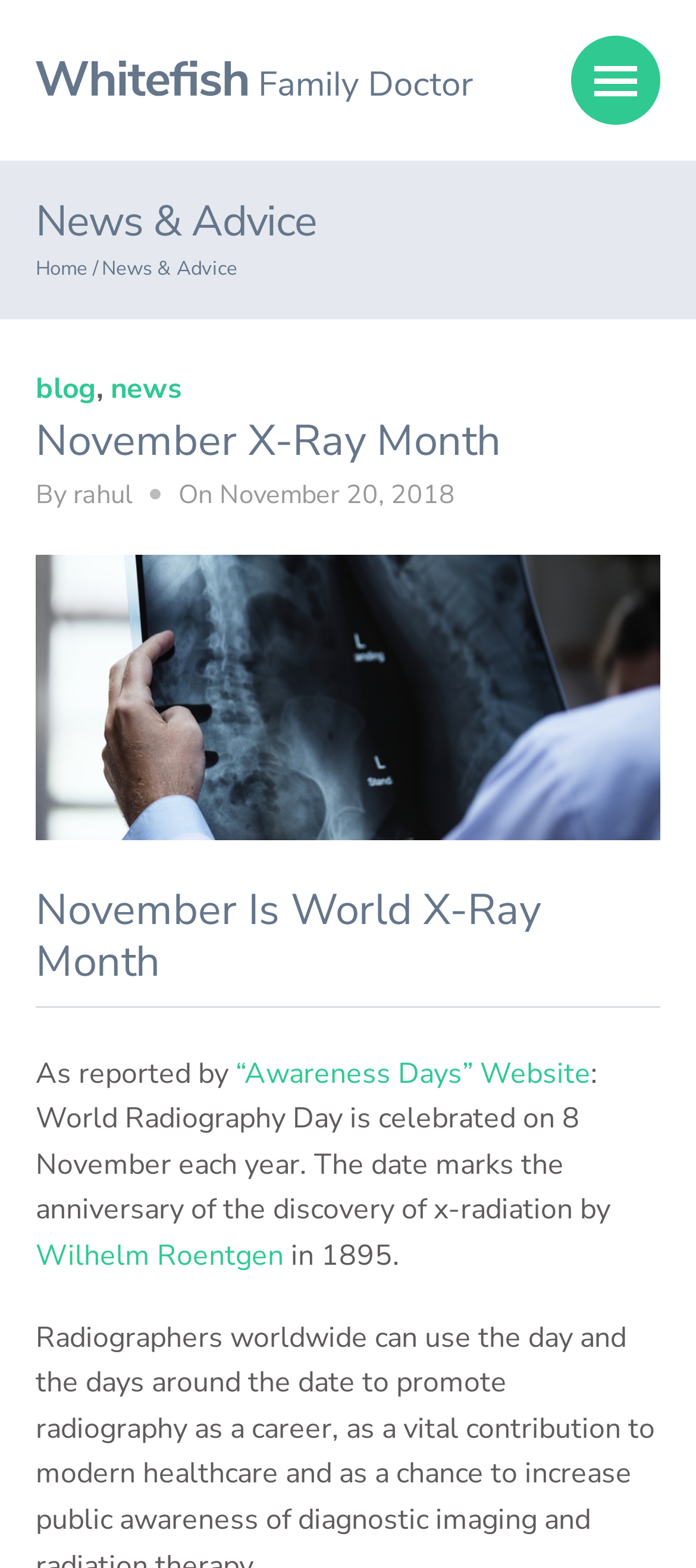Please find the bounding box for the following UI element description. Provide the coordinates in (top-left x, top-left y, bottom-right x, bottom-right y) format, with values between 0 and 1: Home /

[0.051, 0.162, 0.141, 0.18]